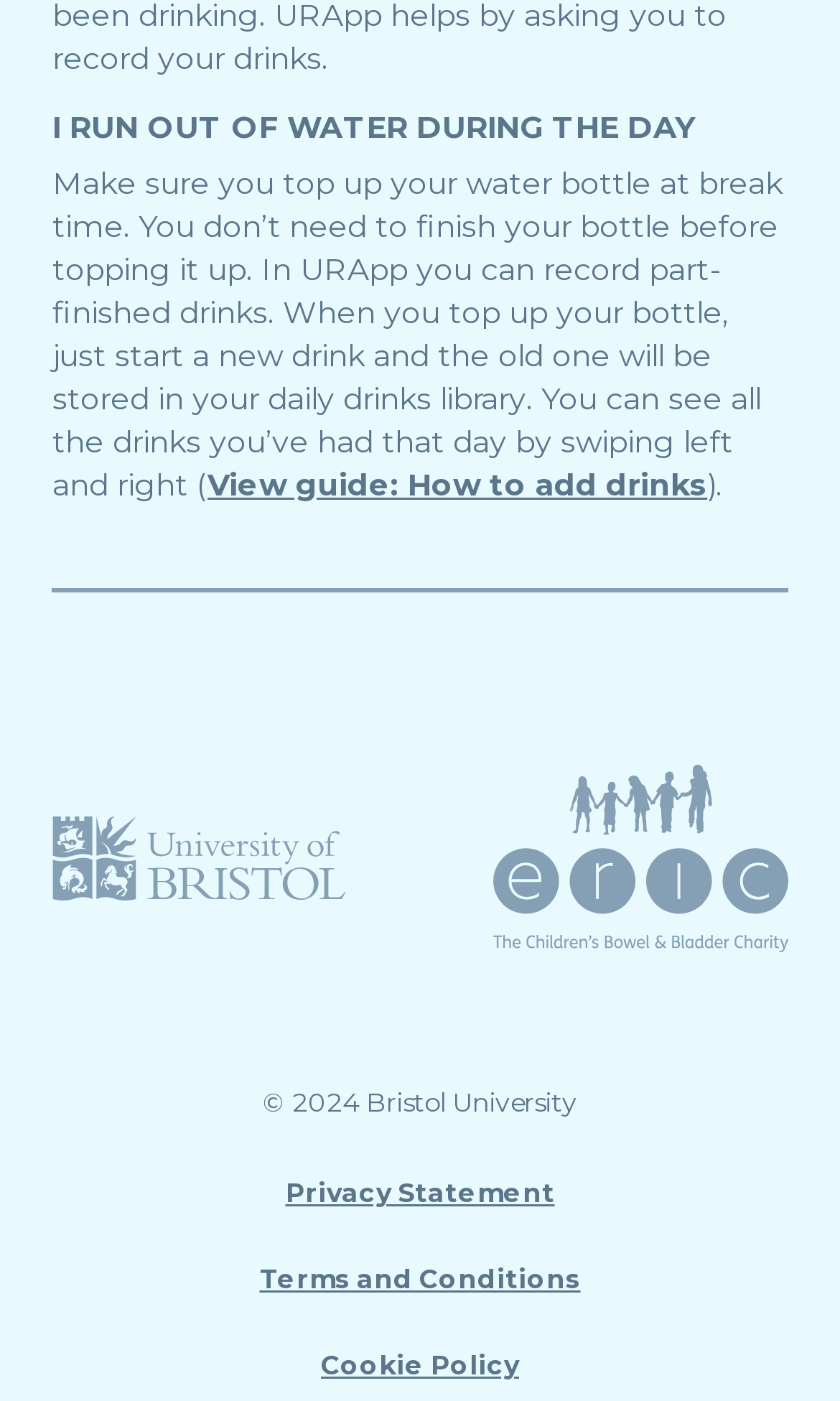Find and provide the bounding box coordinates for the UI element described here: "Terms and Conditions". The coordinates should be given as four float numbers between 0 and 1: [left, top, right, bottom].

[0.309, 0.902, 0.691, 0.925]